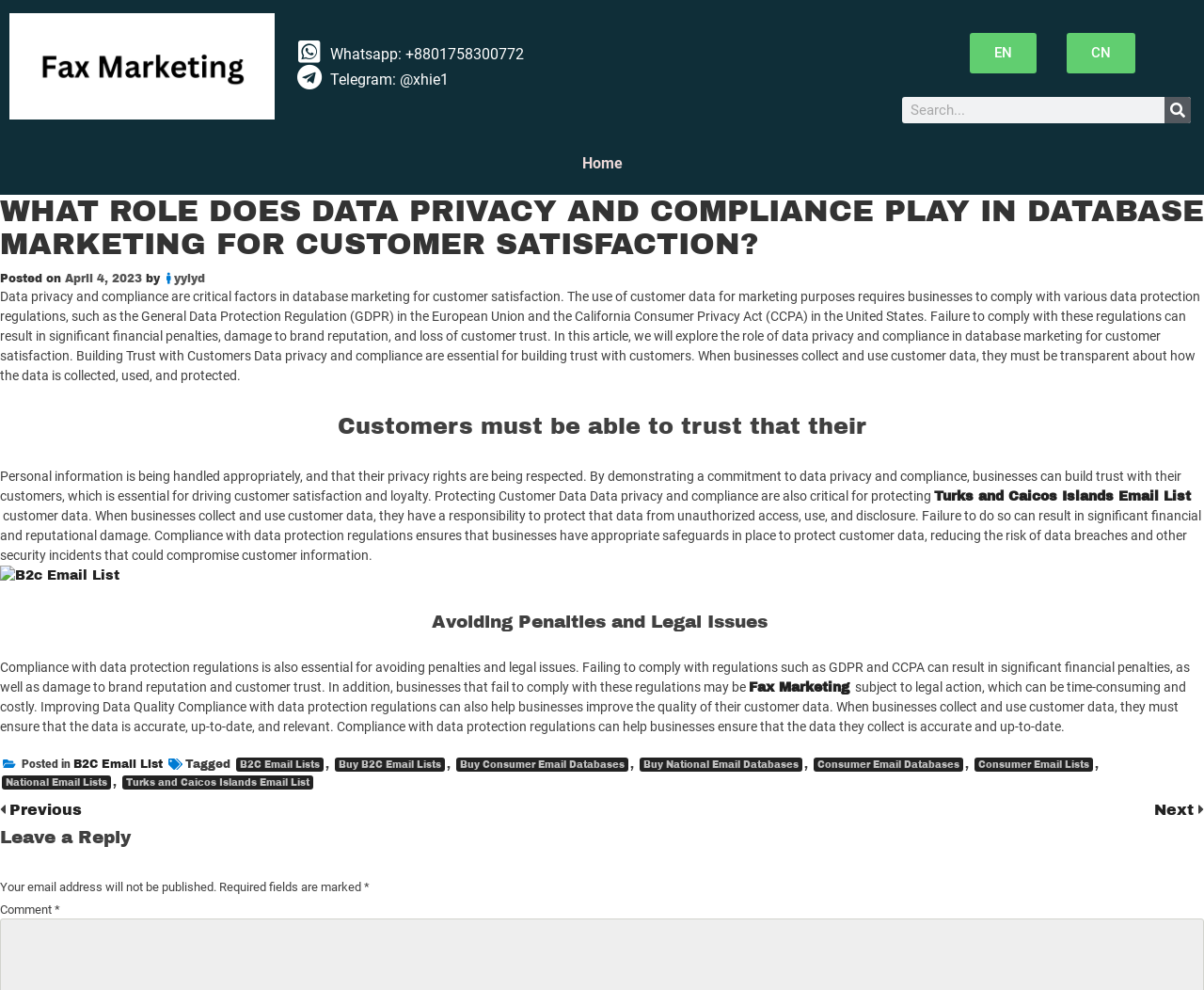Analyze the image and provide a detailed answer to the question: What is the topic of the article?

The topic of the article can be determined by reading the heading 'WHAT ROLE DOES DATA PRIVACY AND COMPLIANCE PLAY IN DATABASE MARKETING FOR CUSTOMER SATISFACTION?' which is located at the top of the article section.